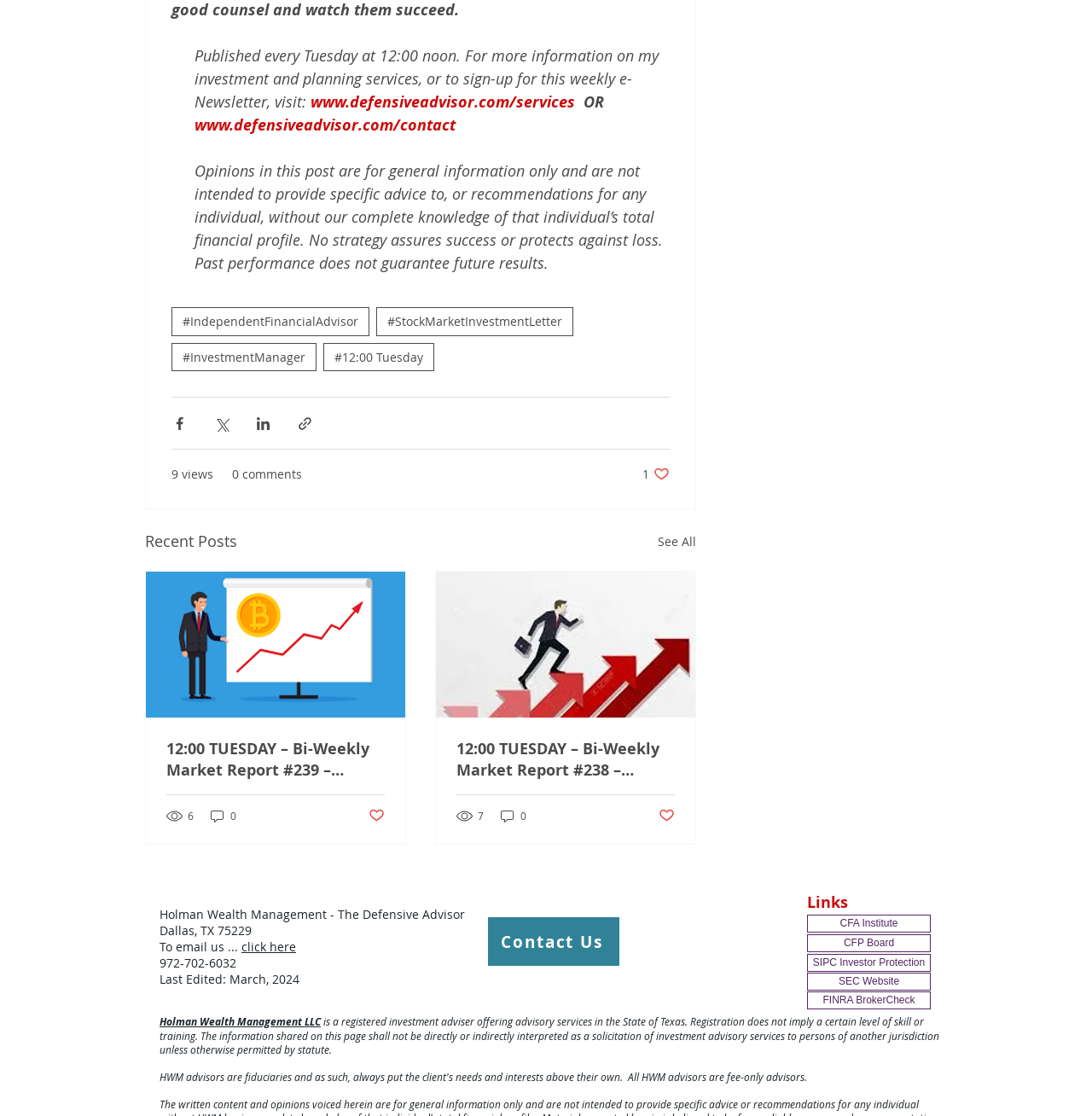What is the name of the investment adviser?
Use the image to answer the question with a single word or phrase.

Holman Wealth Management LLC